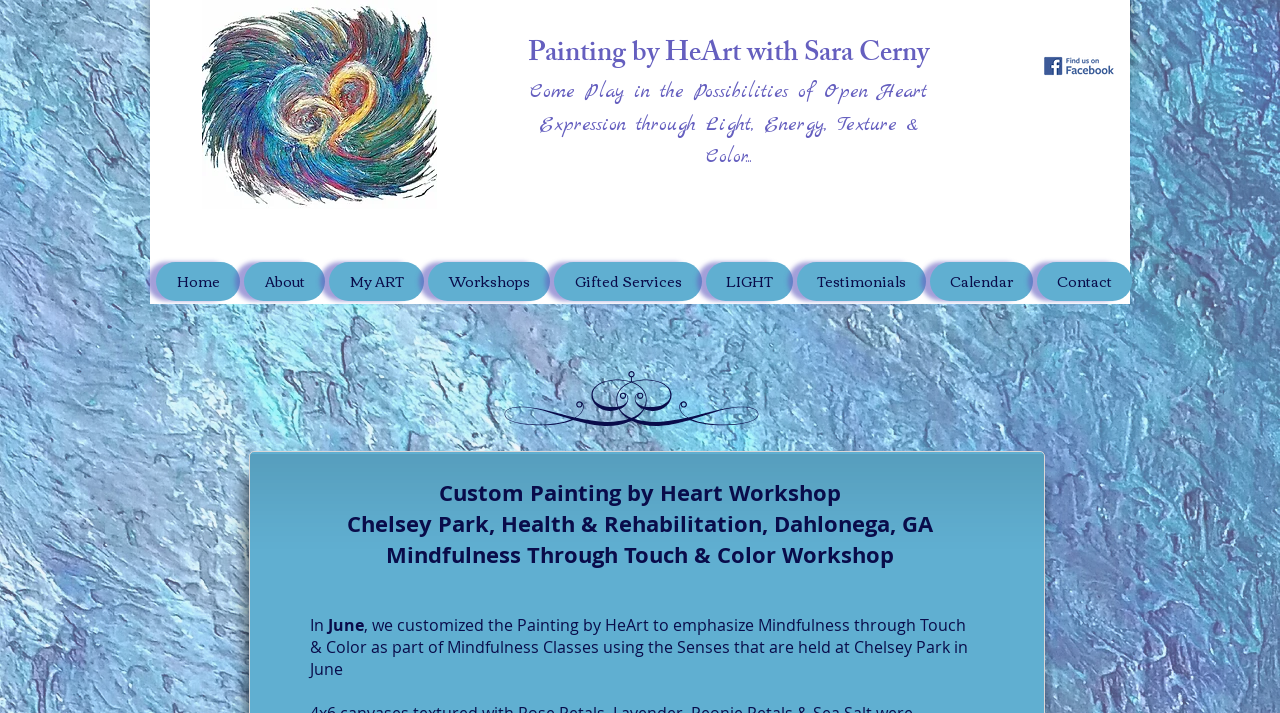Please find and give the text of the main heading on the webpage.

Painting by HeArt with Sara Cerny